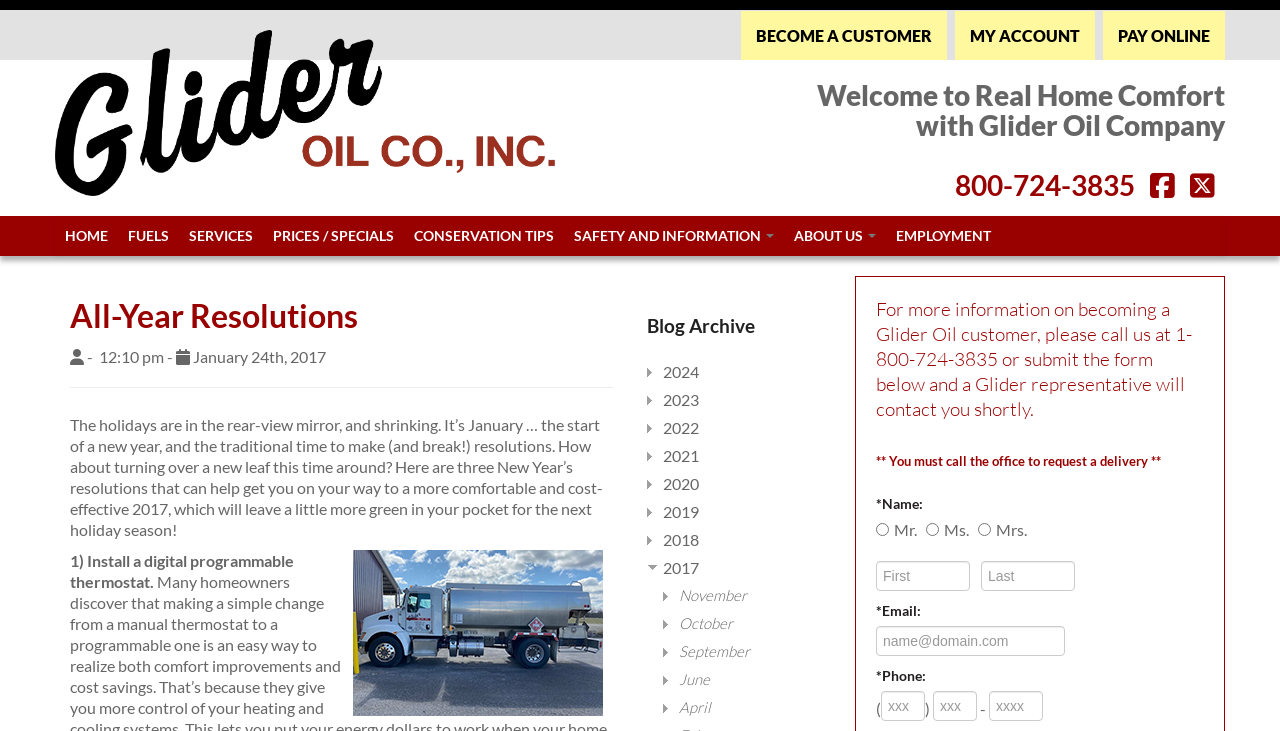Please pinpoint the bounding box coordinates for the region I should click to adhere to this instruction: "Submit the form".

[0.684, 0.768, 0.84, 0.809]